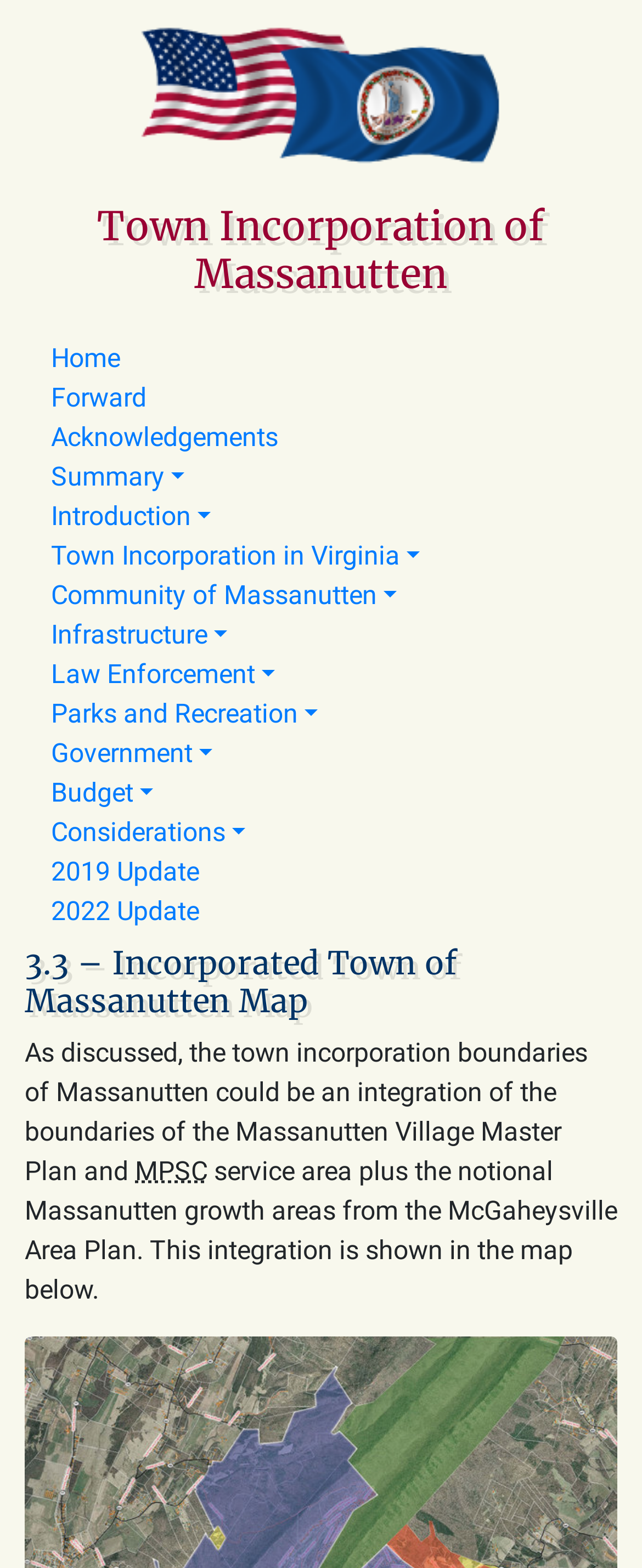Determine the bounding box coordinates of the area to click in order to meet this instruction: "Click the Home link".

None